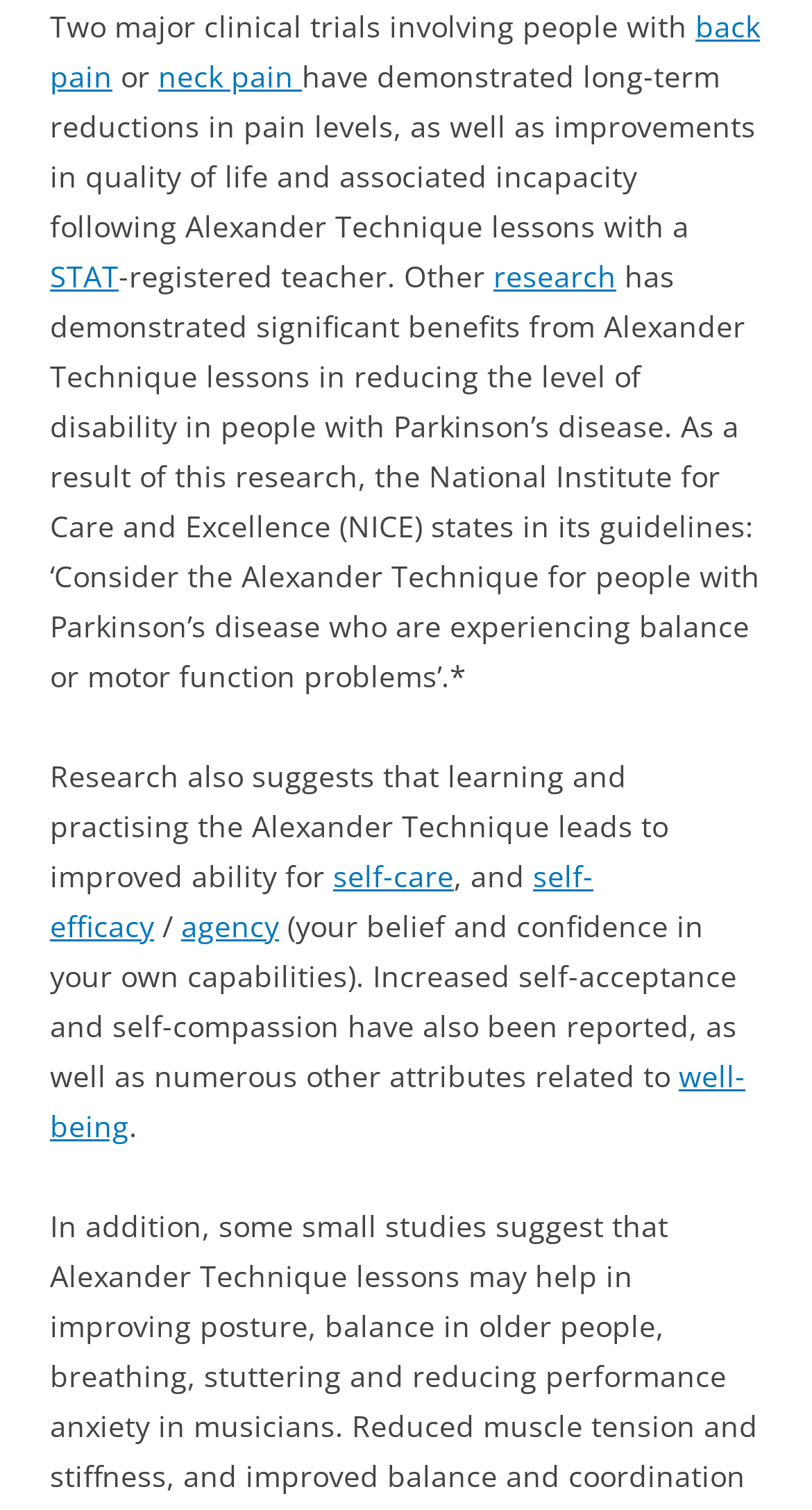Determine the bounding box for the UI element described here: "neck pain".

[0.195, 0.037, 0.362, 0.063]